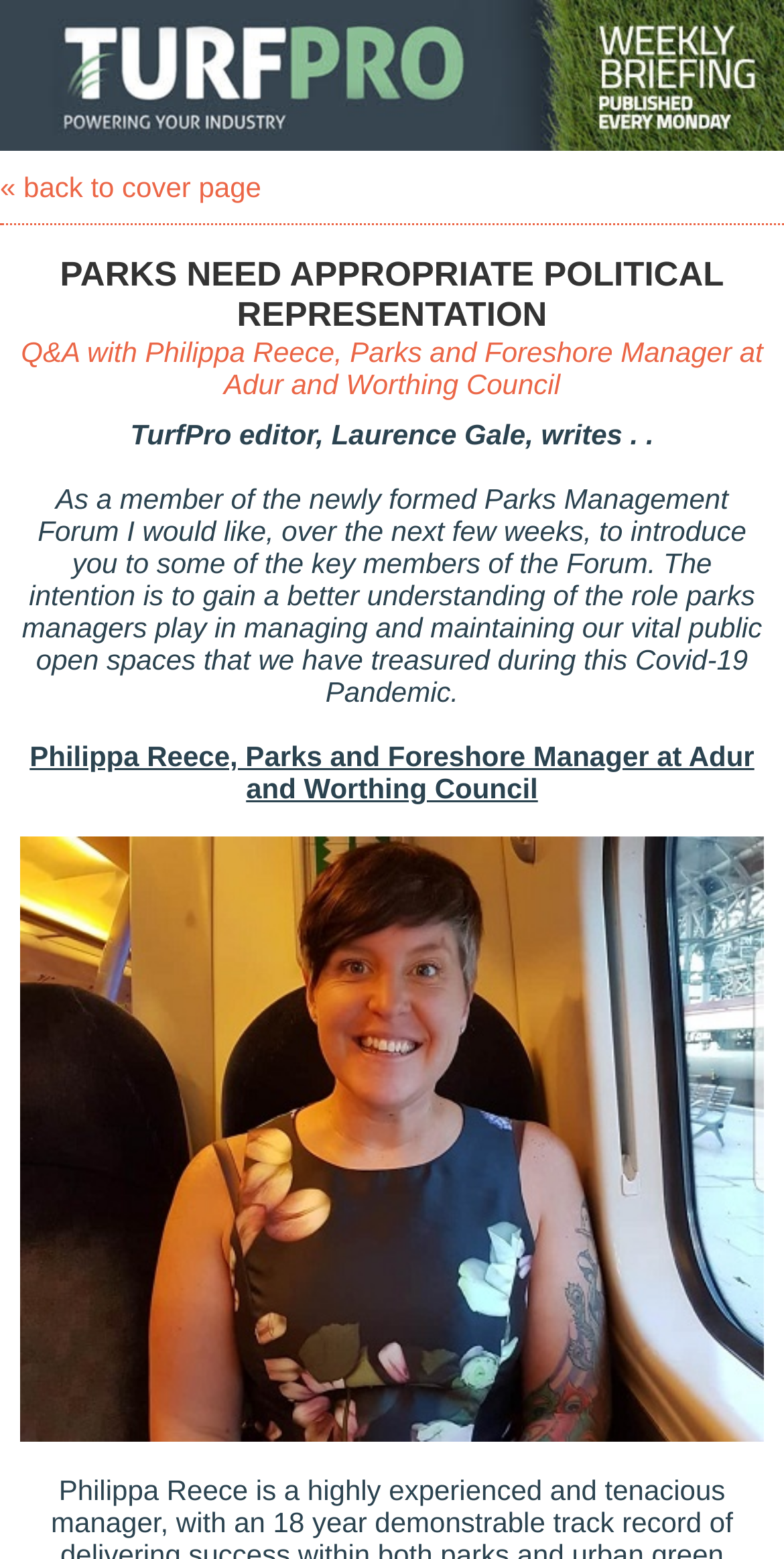Consider the image and give a detailed and elaborate answer to the question: 
What is the role of Philippa Reece?

I found the text 'Philippa Reece, Parks and Foreshore Manager at Adur and Worthing Council' which indicates that Philippa Reece is the Parks and Foreshore Manager at Adur and Worthing Council.